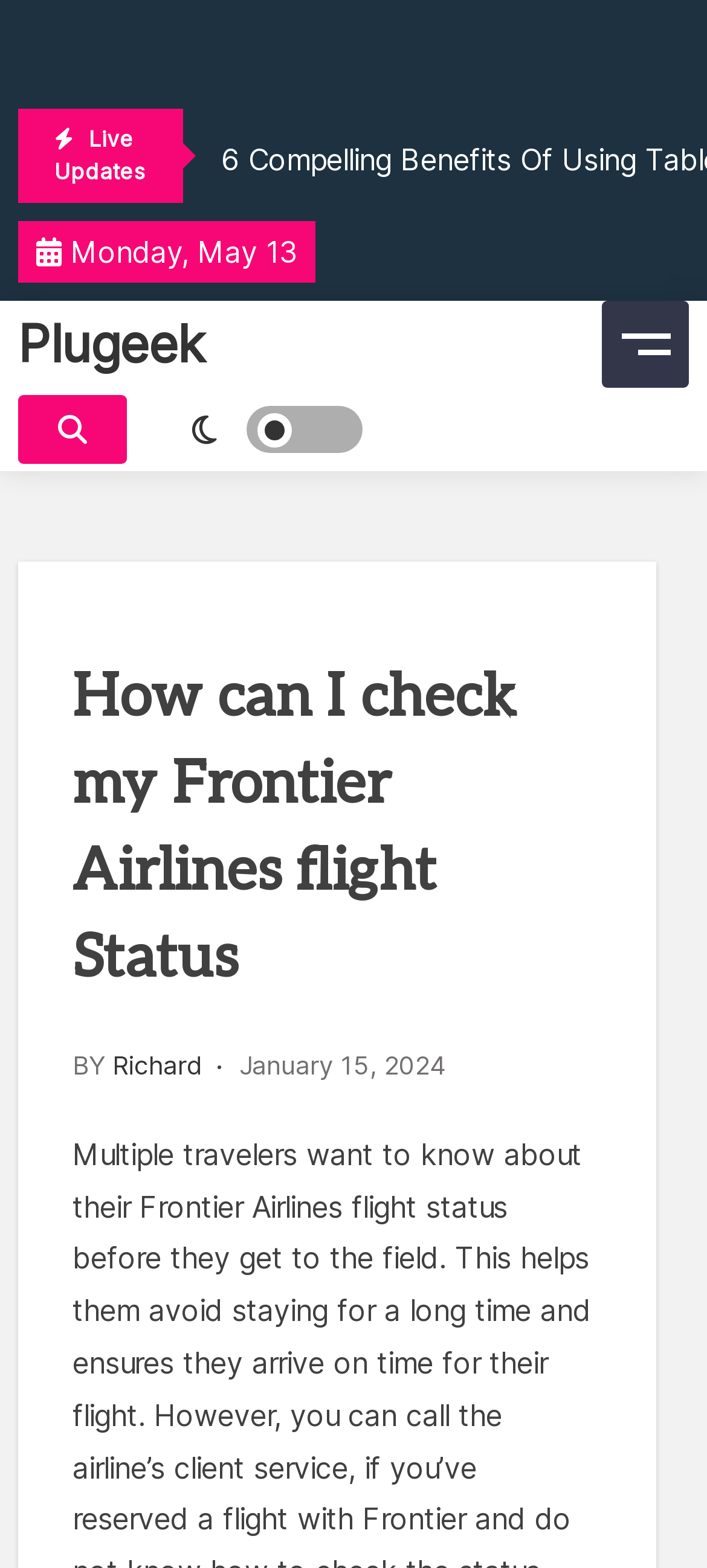Carefully observe the image and respond to the question with a detailed answer:
Who is the author of the article?

I found the author's name by looking at the link element with the content 'Richard', which is located below the heading and is likely to be the author's name.